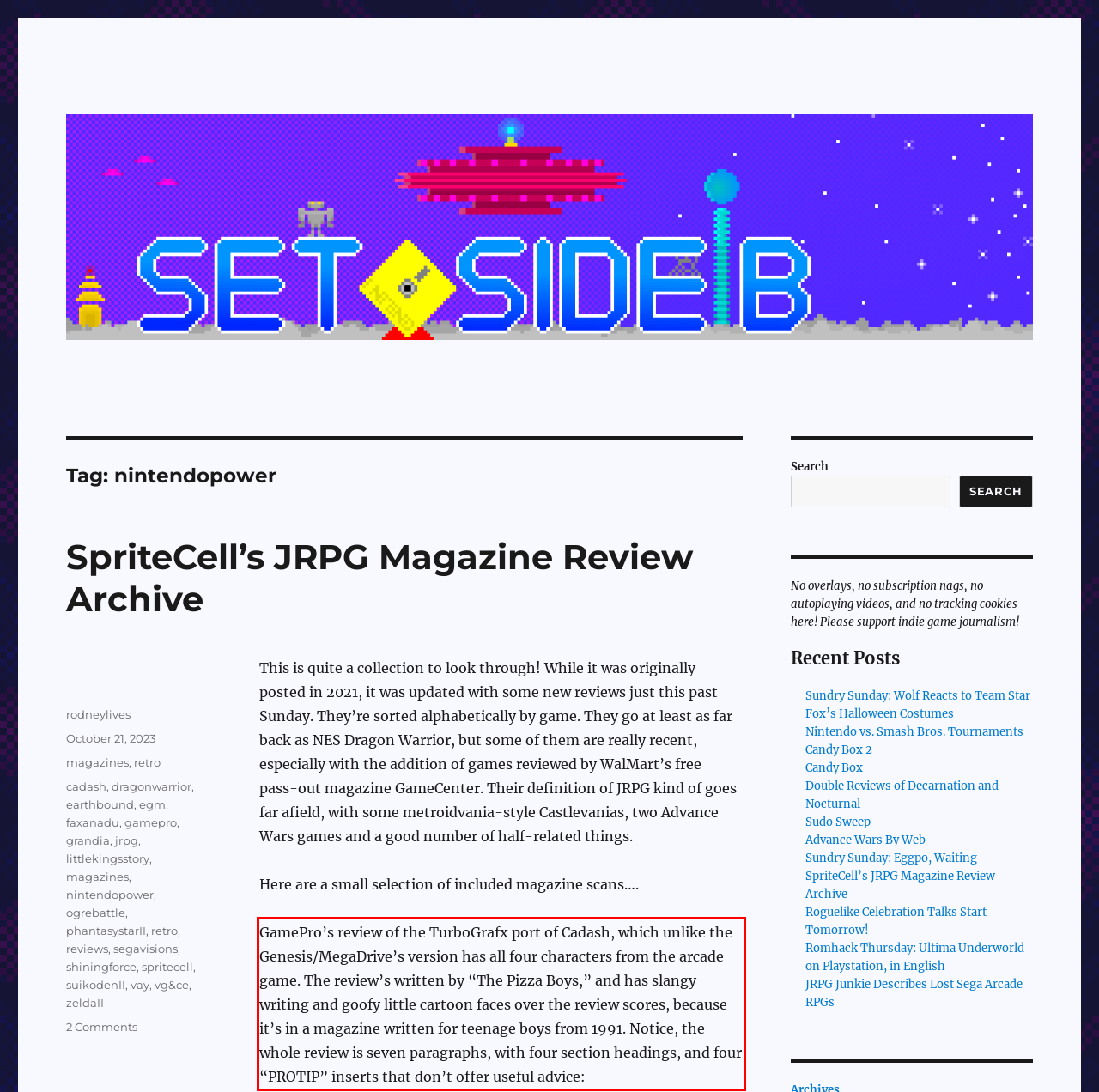Identify the red bounding box in the webpage screenshot and perform OCR to generate the text content enclosed.

GamePro’s review of the TurboGrafx port of Cadash, which unlike the Genesis/MegaDrive’s version has all four characters from the arcade game. The review’s written by “The Pizza Boys,” and has slangy writing and goofy little cartoon faces over the review scores, because it’s in a magazine written for teenage boys from 1991. Notice, the whole review is seven paragraphs, with four section headings, and four “PROTIP” inserts that don’t offer useful advice: